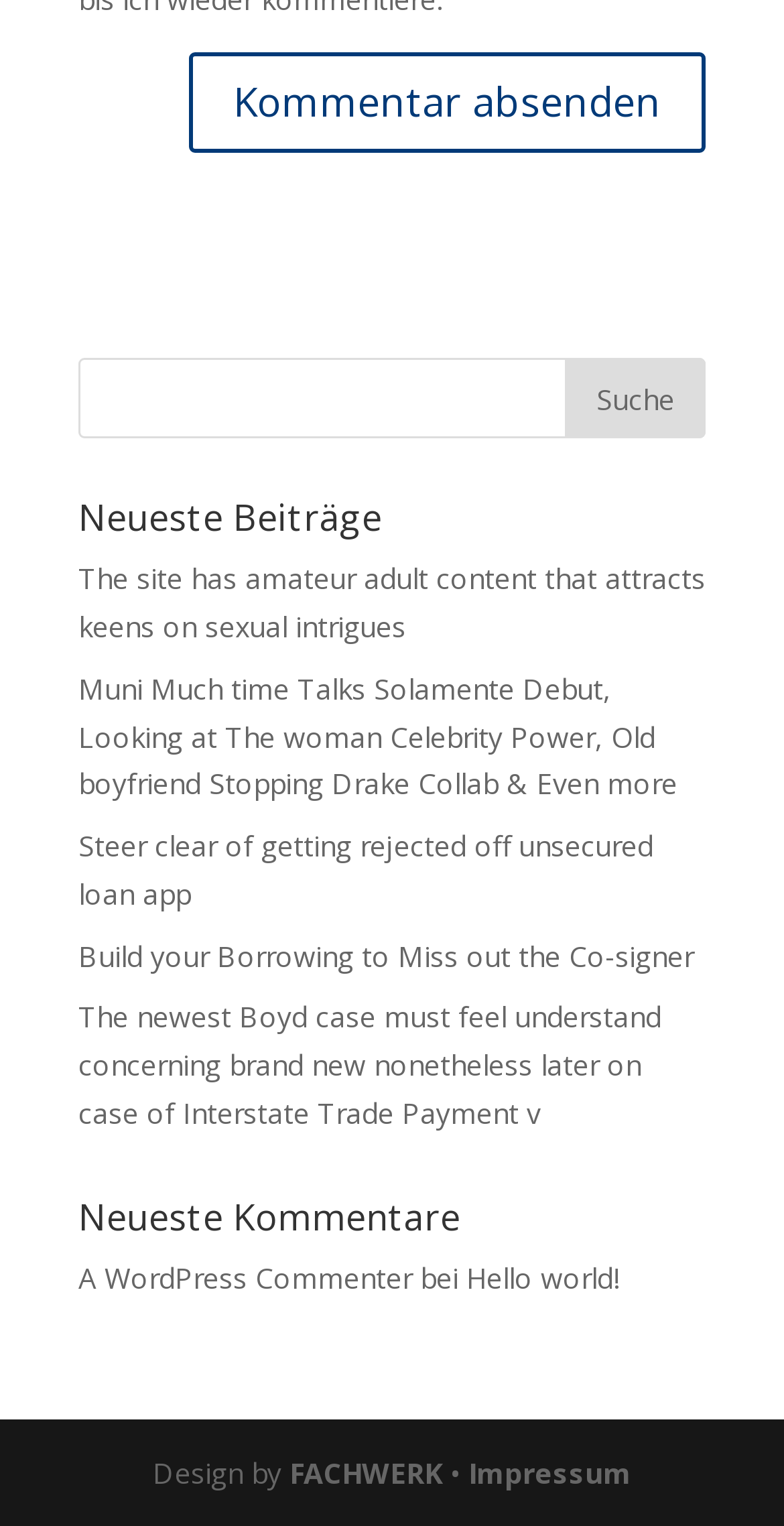Can you show the bounding box coordinates of the region to click on to complete the task described in the instruction: "View the latest comments"?

[0.1, 0.825, 0.526, 0.85]